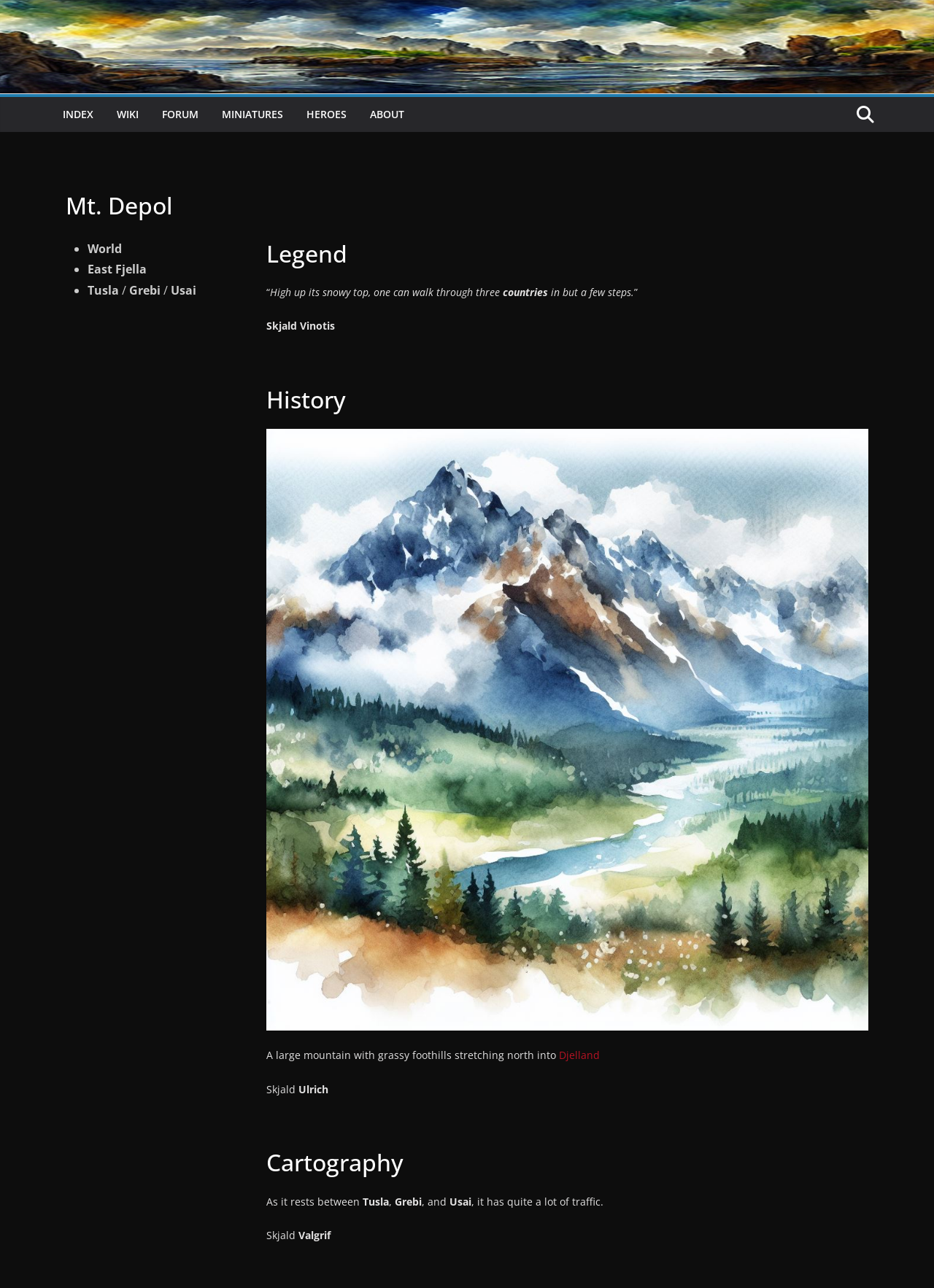Could you determine the bounding box coordinates of the clickable element to complete the instruction: "Click TEXT"? Provide the coordinates as four float numbers between 0 and 1, i.e., [left, top, right, bottom].

None